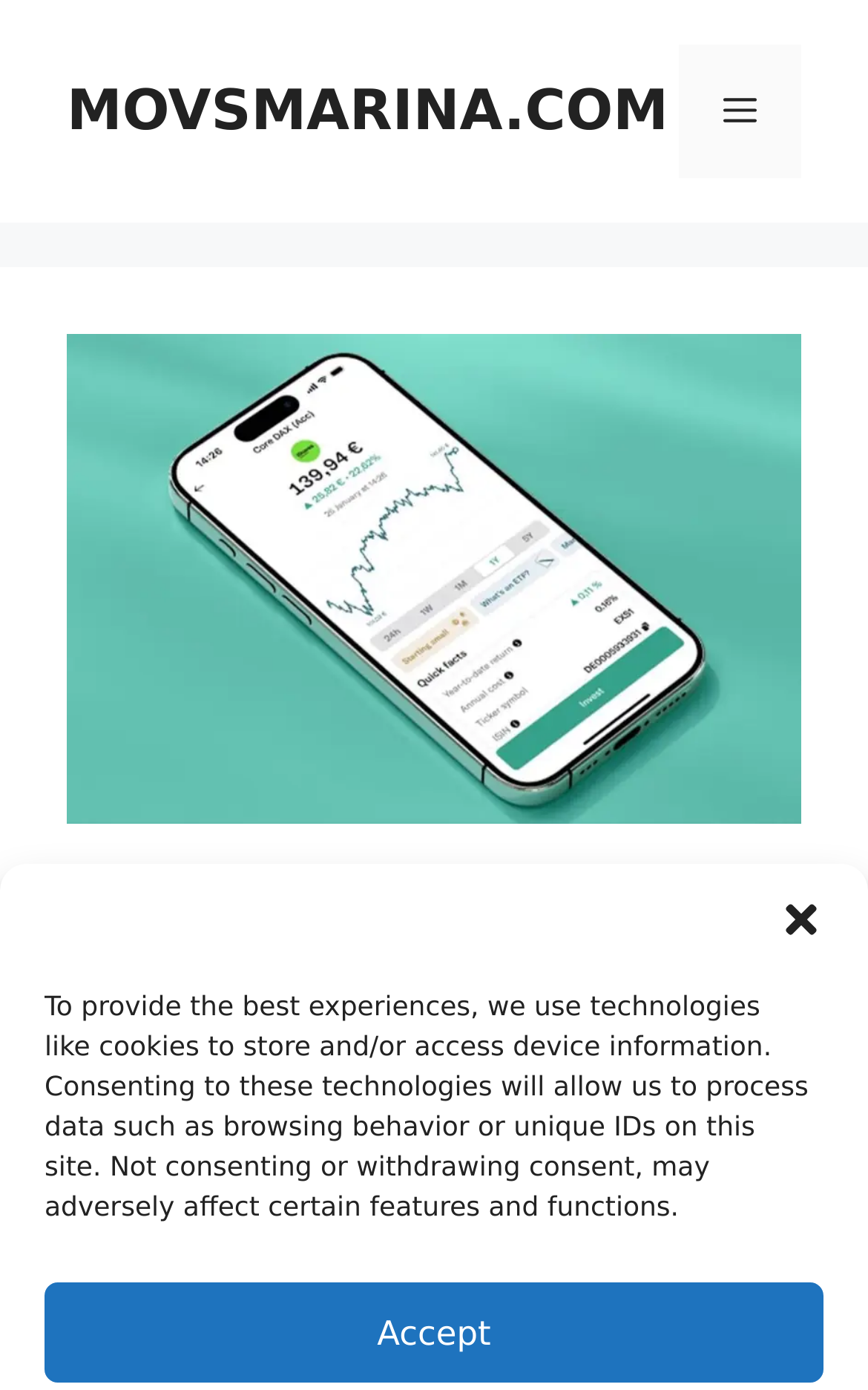Given the description "Accept", provide the bounding box coordinates of the corresponding UI element.

[0.051, 0.923, 0.949, 0.995]